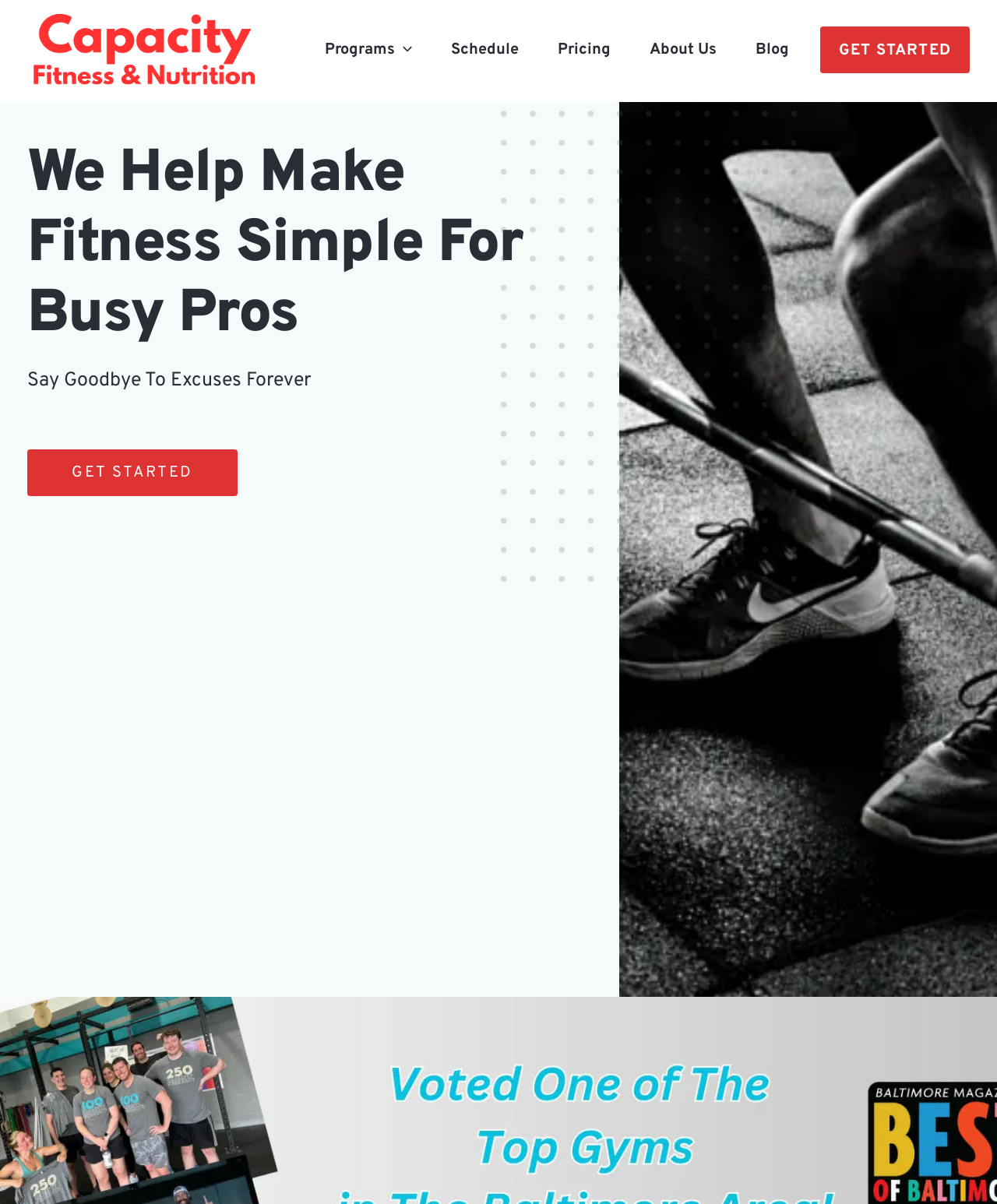What is the main focus of the image on the webpage?
Using the information from the image, give a concise answer in one word or a short phrase.

Fitness